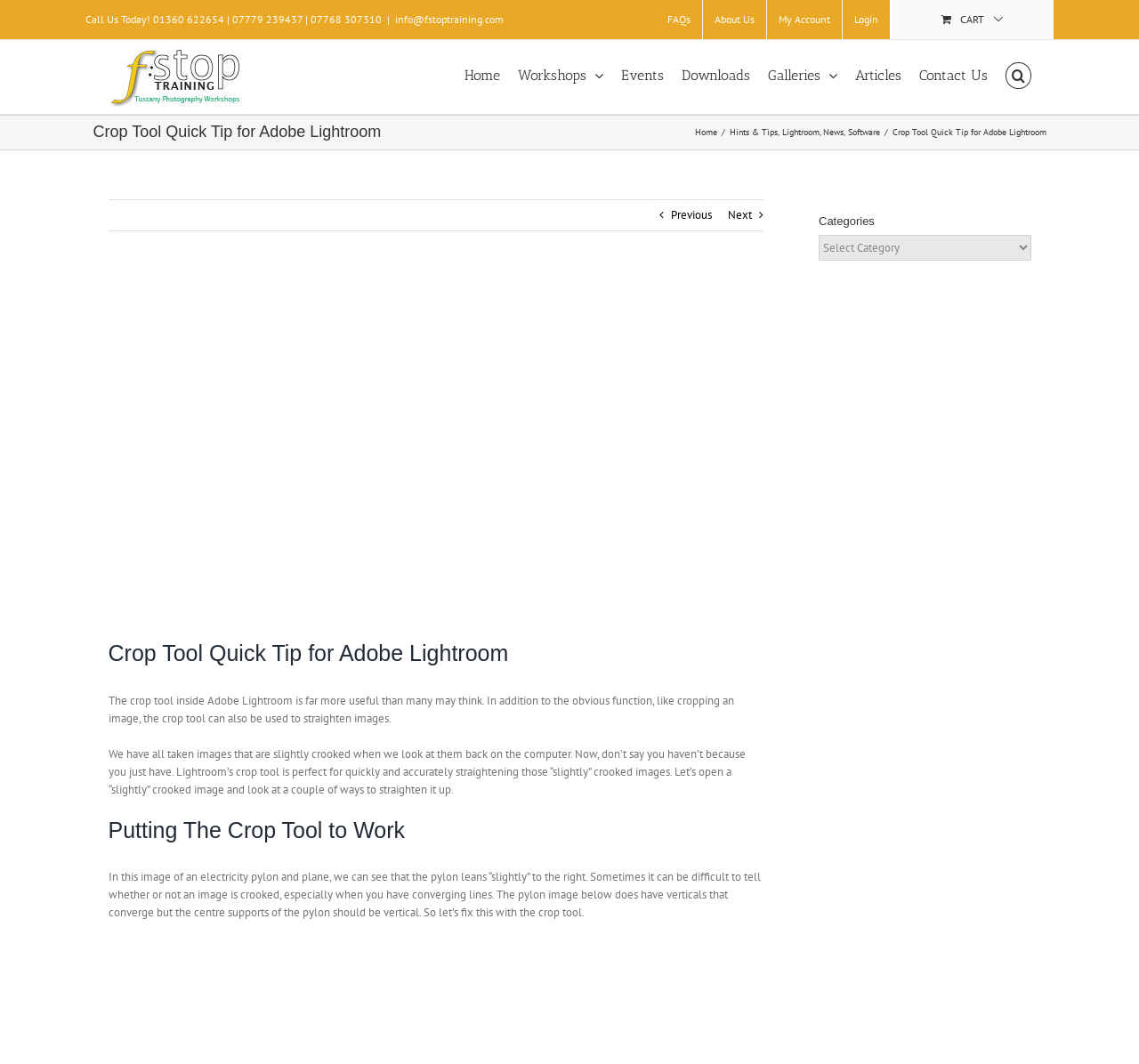Reply to the question with a single word or phrase:
What is the main topic of this webpage?

Crop Tool in Lightroom